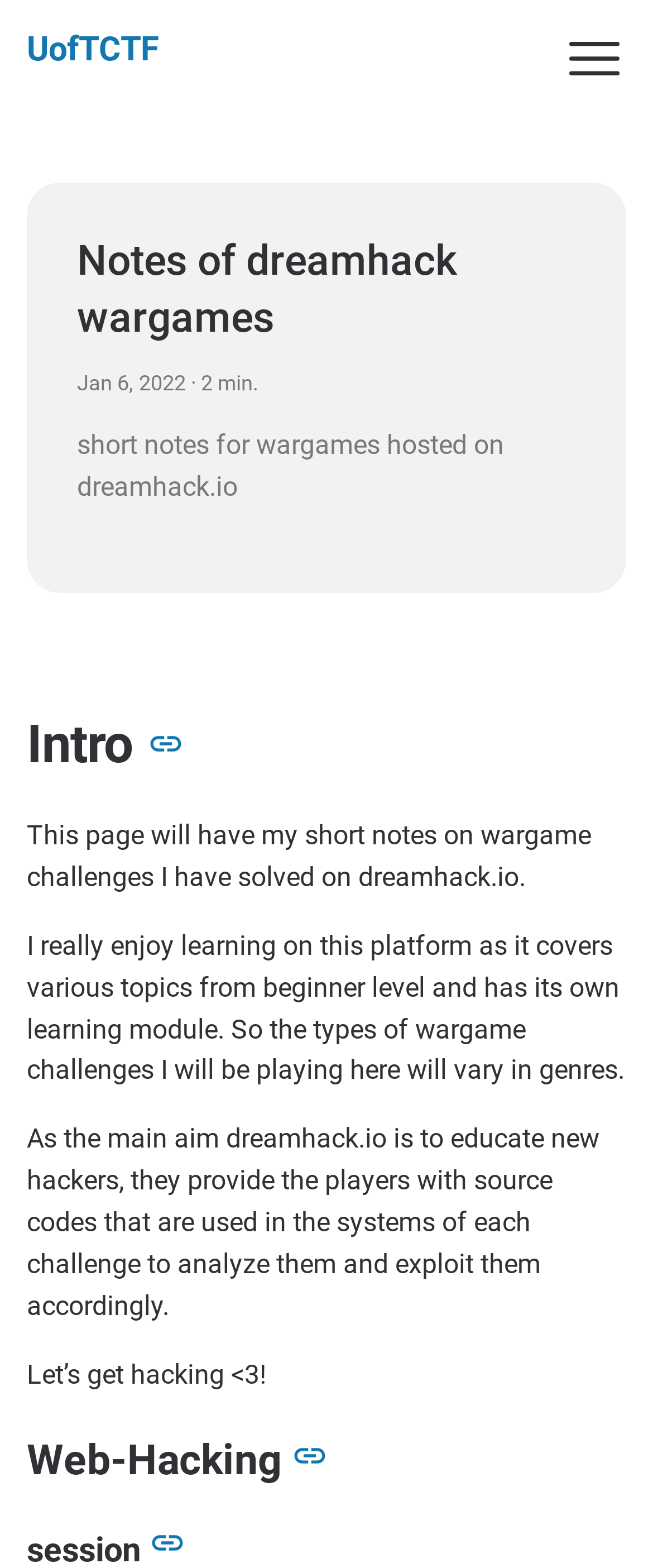Look at the image and give a detailed response to the following question: What type of challenges are discussed on this webpage?

I determined the type of challenges discussed on this webpage by analyzing the content of the webpage, particularly the StaticText elements that mention 'wargame challenges' and 'dreamhack.io', which is a platform known for hosting wargame challenges.